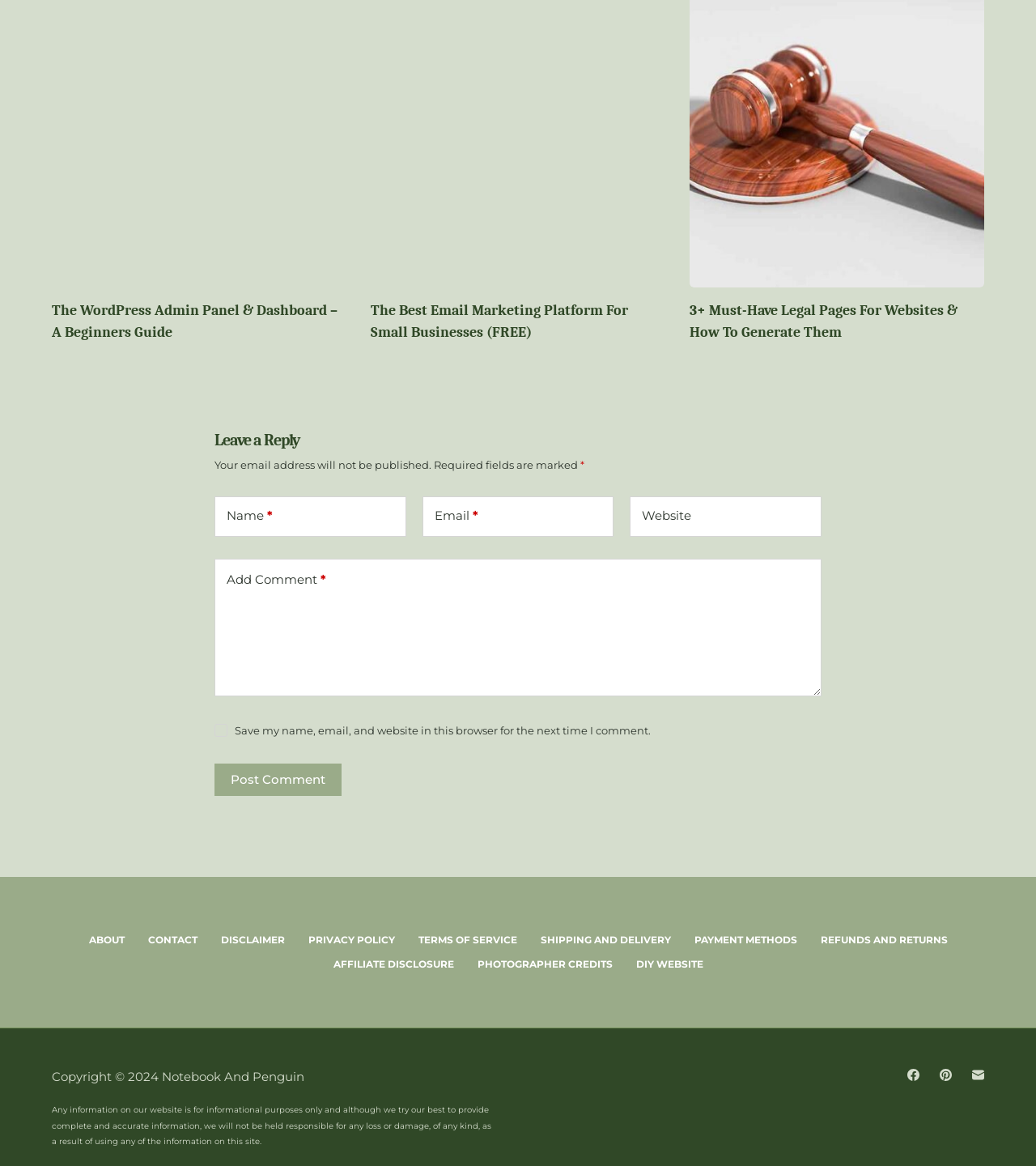Please provide a one-word or phrase answer to the question: 
What is the copyright year?

2024